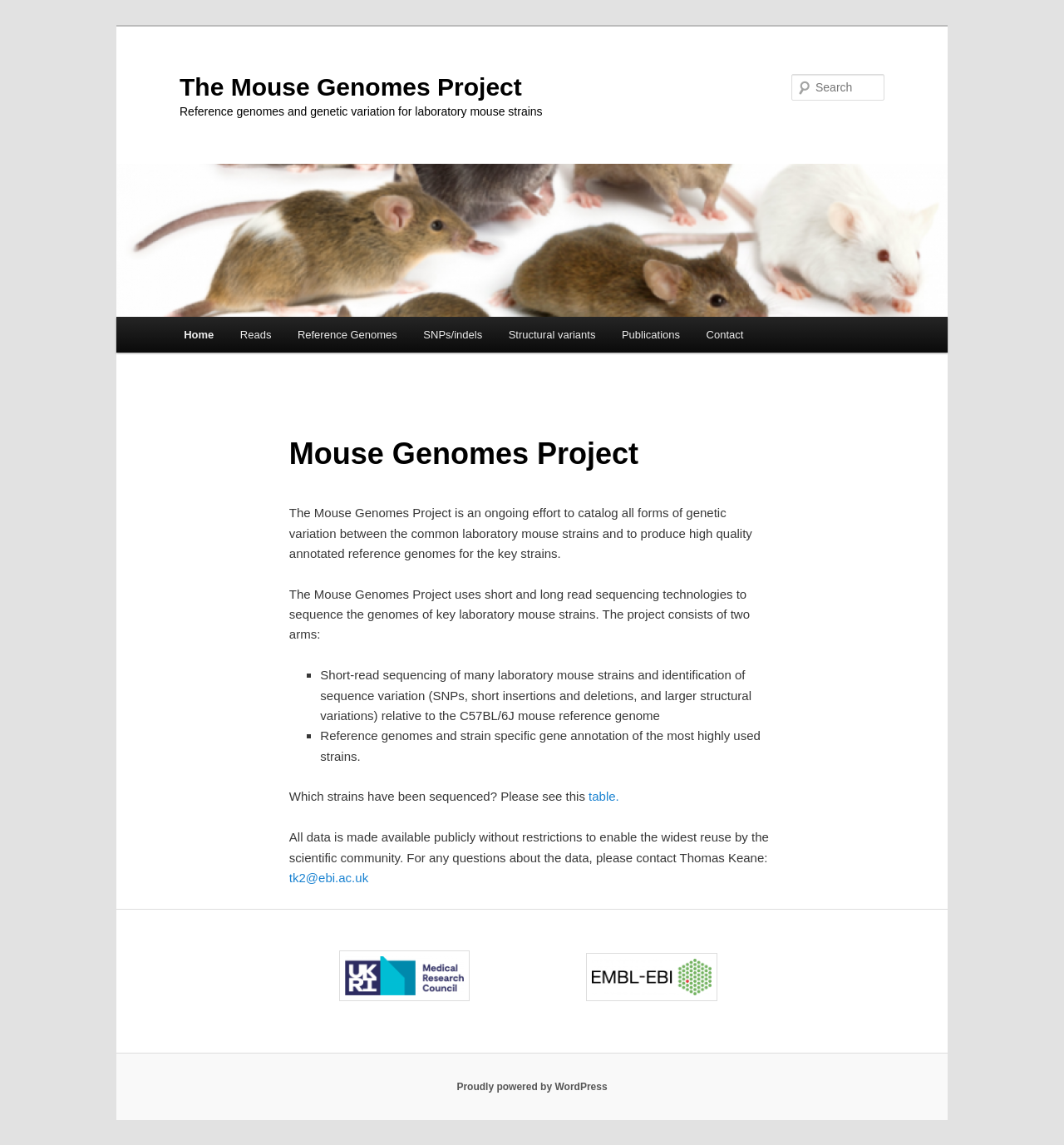Determine the bounding box coordinates for the UI element with the following description: "parent_node: Search name="s" placeholder="Search"". The coordinates should be four float numbers between 0 and 1, represented as [left, top, right, bottom].

[0.744, 0.065, 0.831, 0.088]